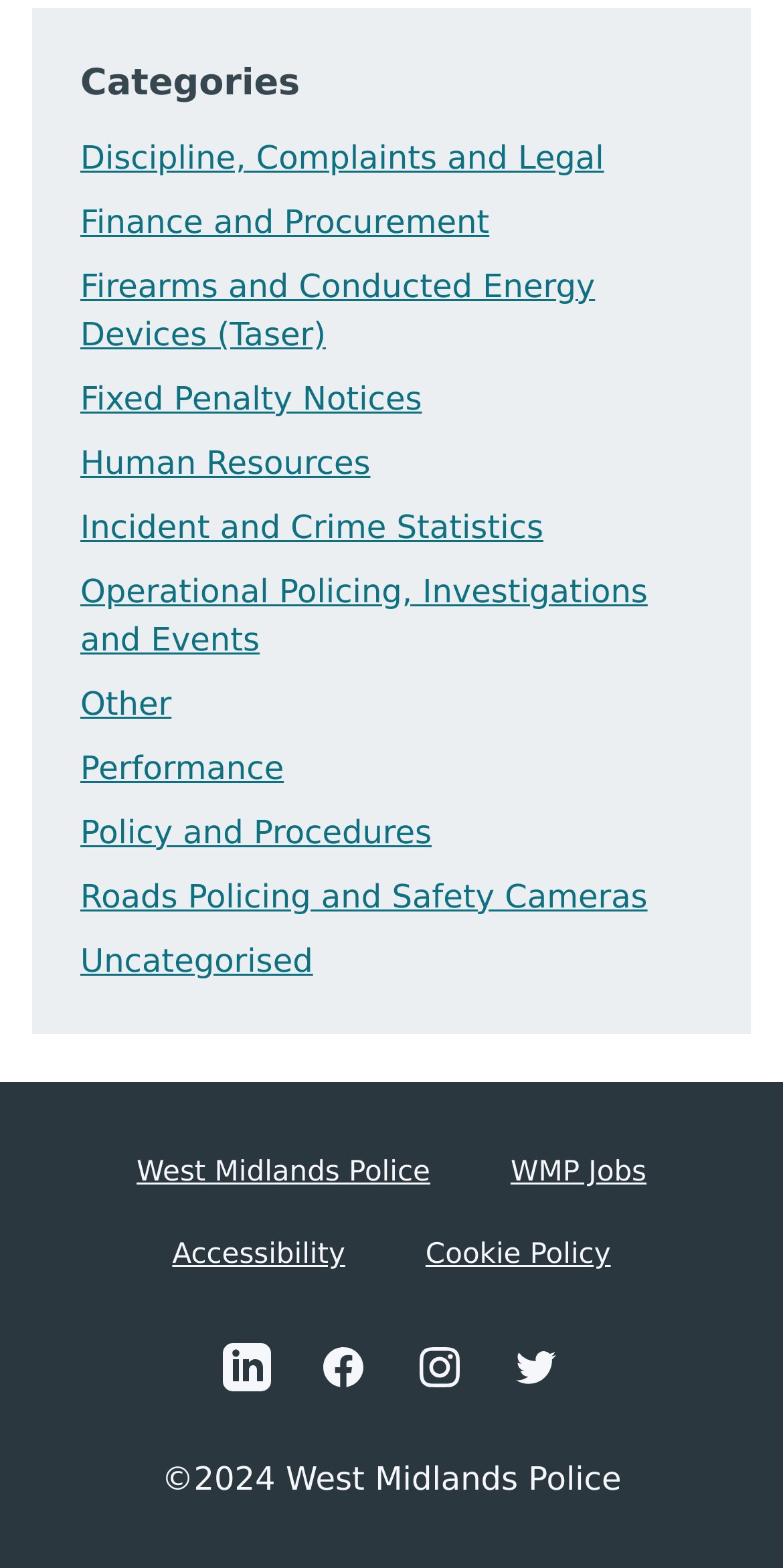Identify the bounding box coordinates of the clickable region required to complete the instruction: "Click on Discipline, Complaints and Legal". The coordinates should be given as four float numbers within the range of 0 and 1, i.e., [left, top, right, bottom].

[0.103, 0.088, 0.771, 0.113]